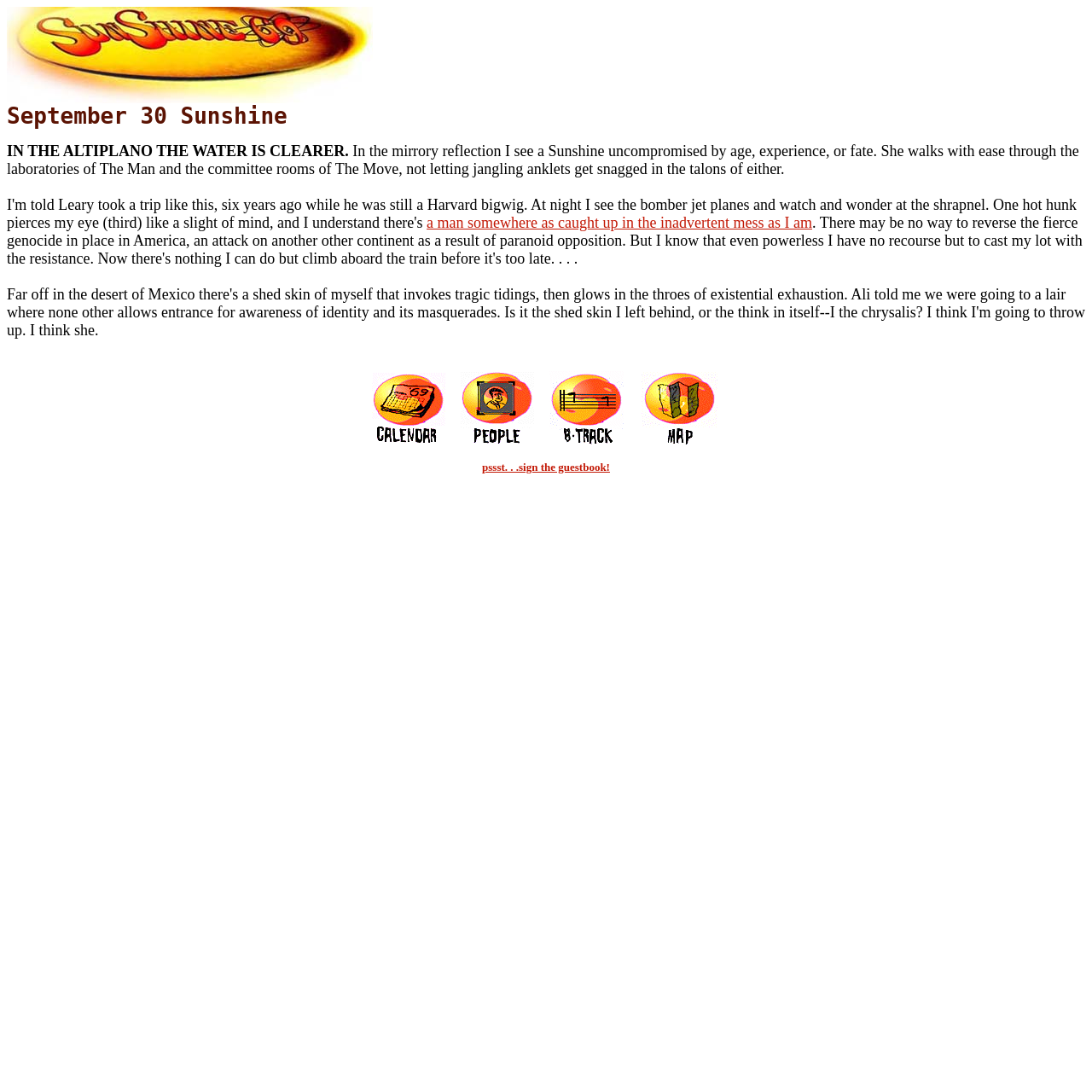Use a single word or phrase to answer the question:
What is the location mentioned in the first StaticText?

Altiplano